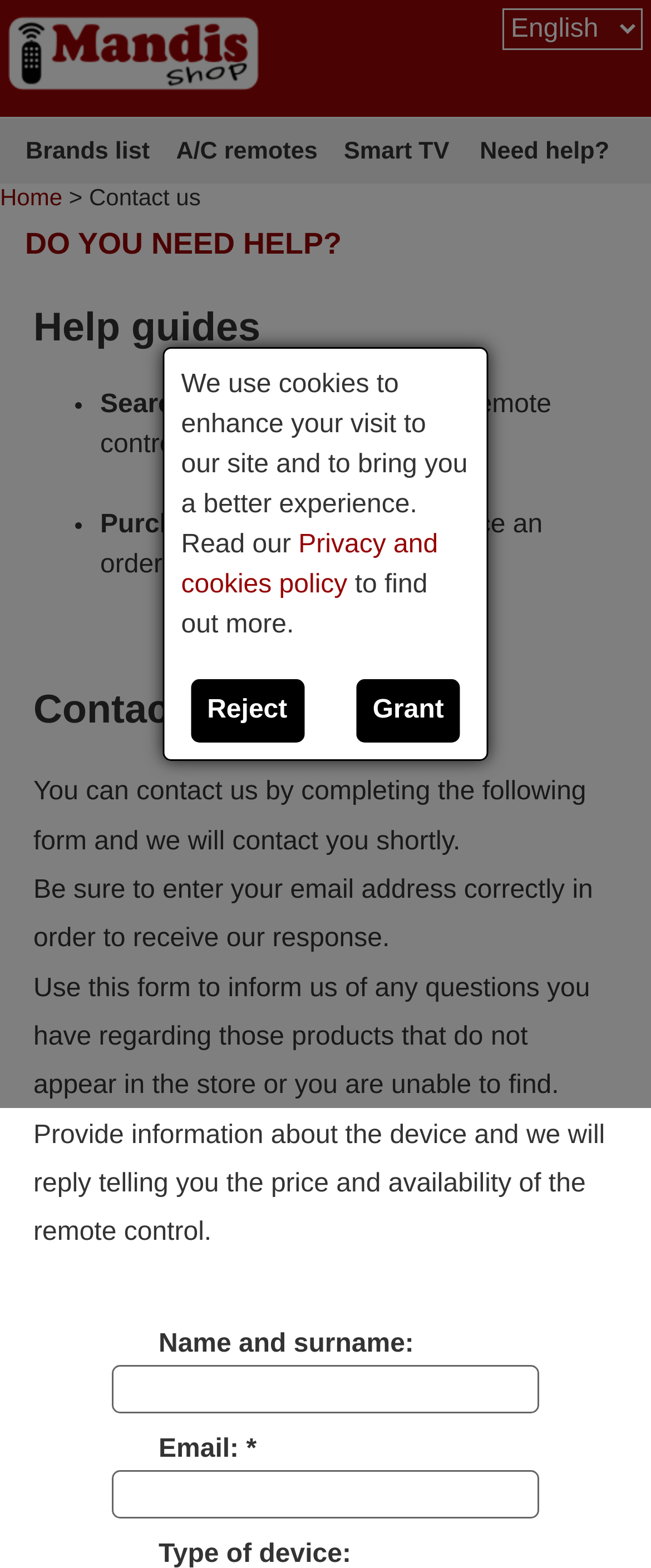Please identify the bounding box coordinates of the region to click in order to complete the given instruction: "Search by expertise, name or affiliation". The coordinates should be four float numbers between 0 and 1, i.e., [left, top, right, bottom].

None